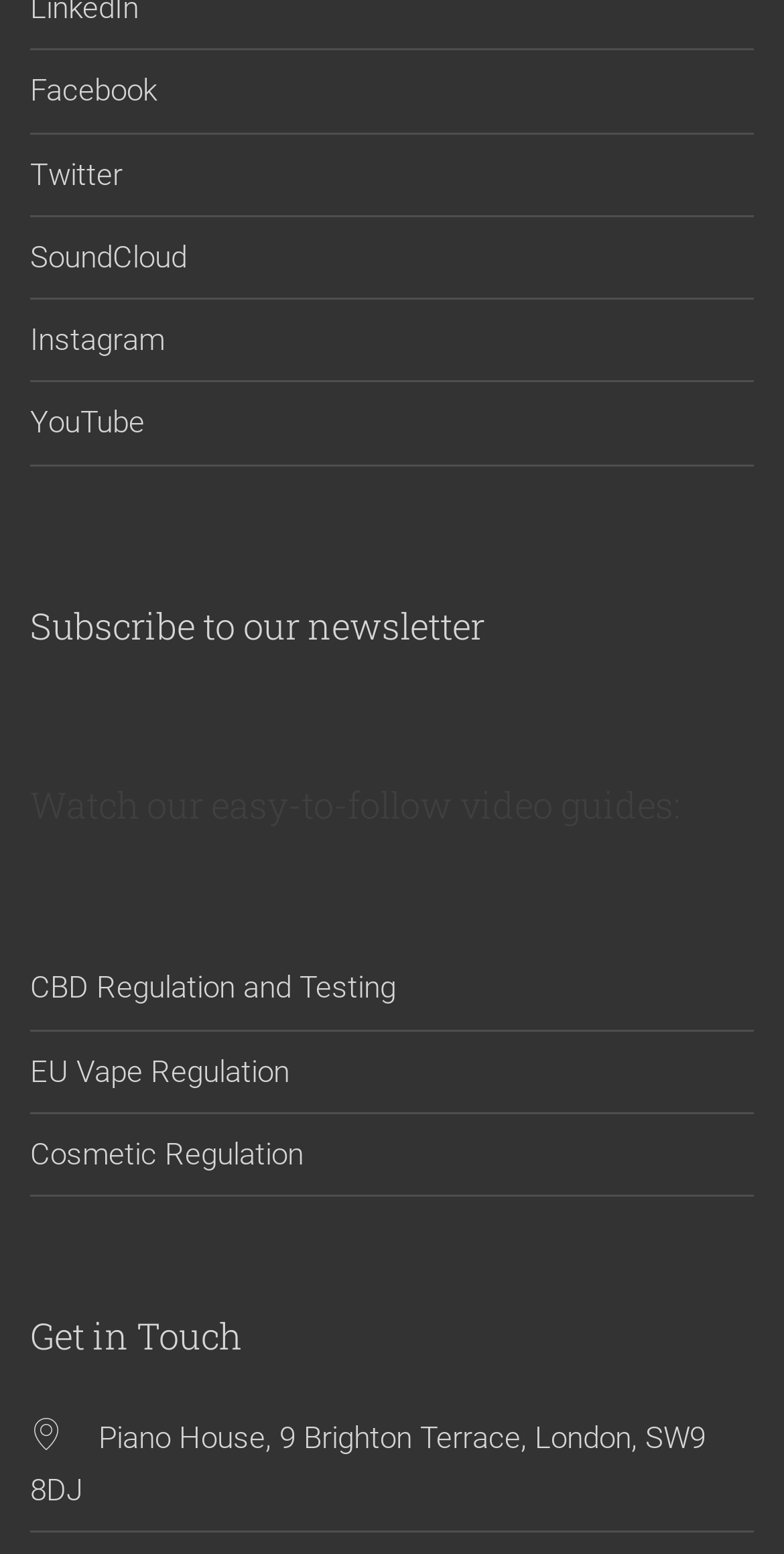Please find the bounding box coordinates of the element's region to be clicked to carry out this instruction: "Get in touch with us at Piano House".

[0.038, 0.913, 0.9, 0.971]